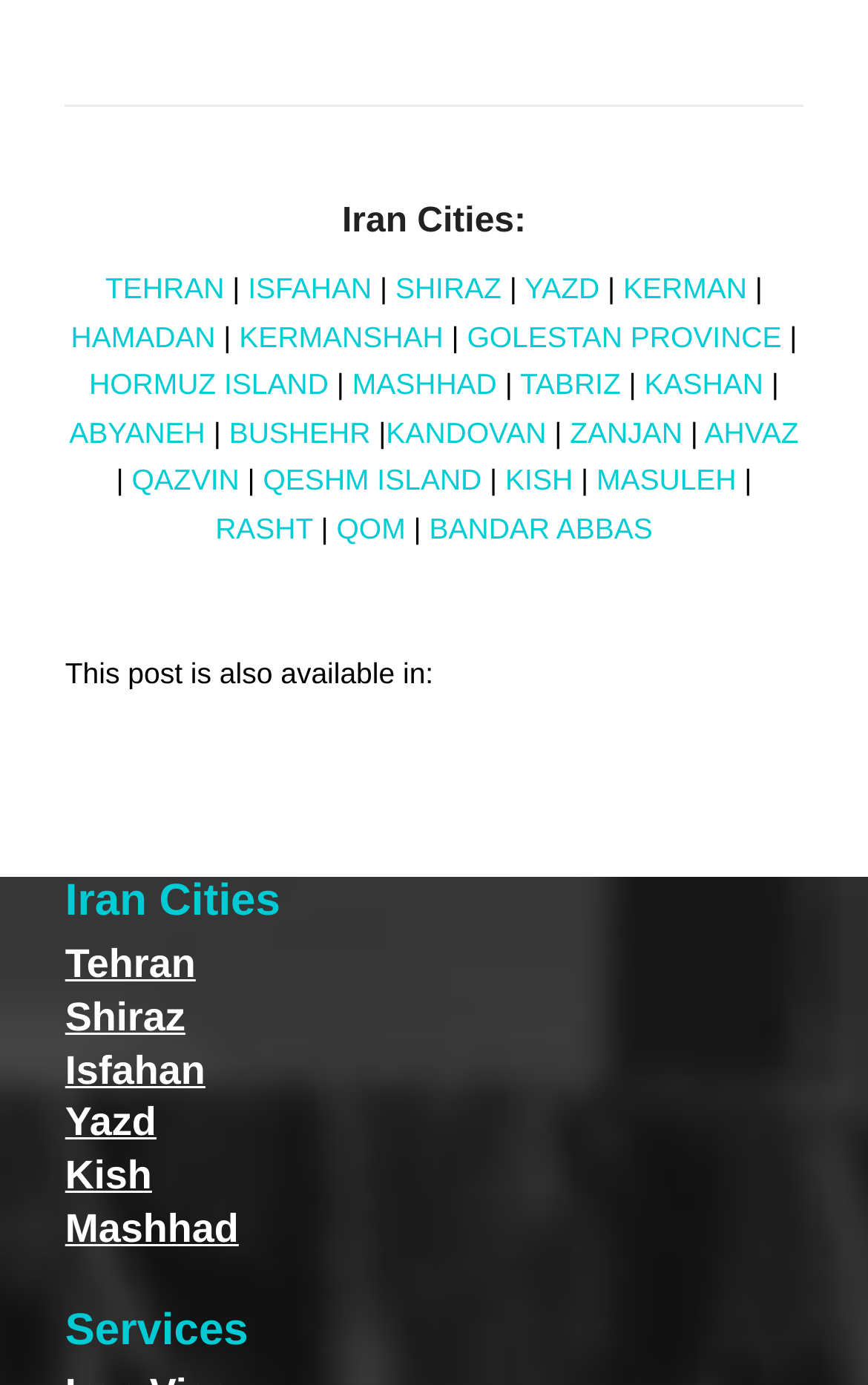Is there a city that starts with the letter 'Q'?
Please answer the question with as much detail and depth as you can.

Yes, there are two cities that start with the letter 'Q': QAZVIN and QESHM ISLAND. These cities are listed as link elements, with bounding box coordinates of [0.152, 0.335, 0.276, 0.359] and [0.303, 0.335, 0.555, 0.359], respectively.